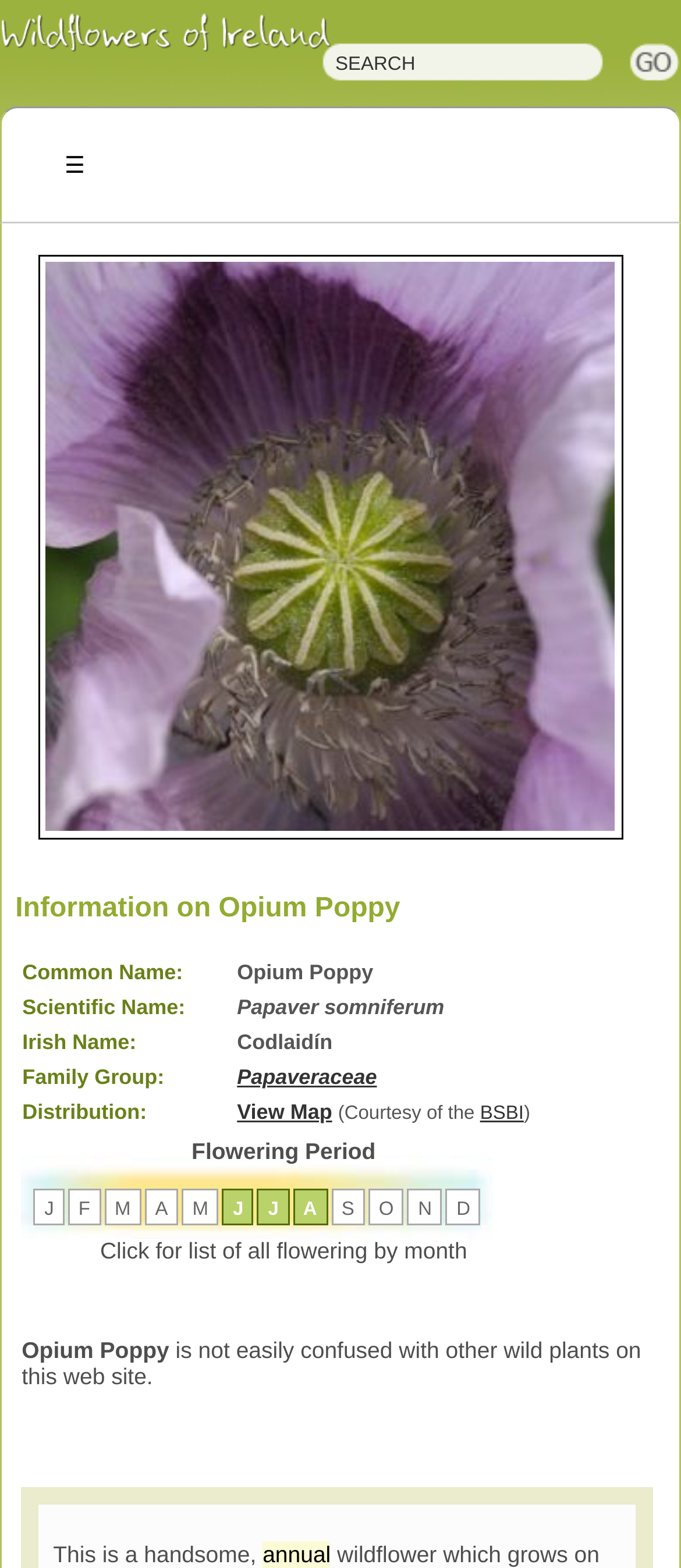Using details from the image, please answer the following question comprehensively:
How many links are there for months?

There are 12 links for months, ranging from 'J' to 'D', which can be found below the StaticText 'Flowering Period'.